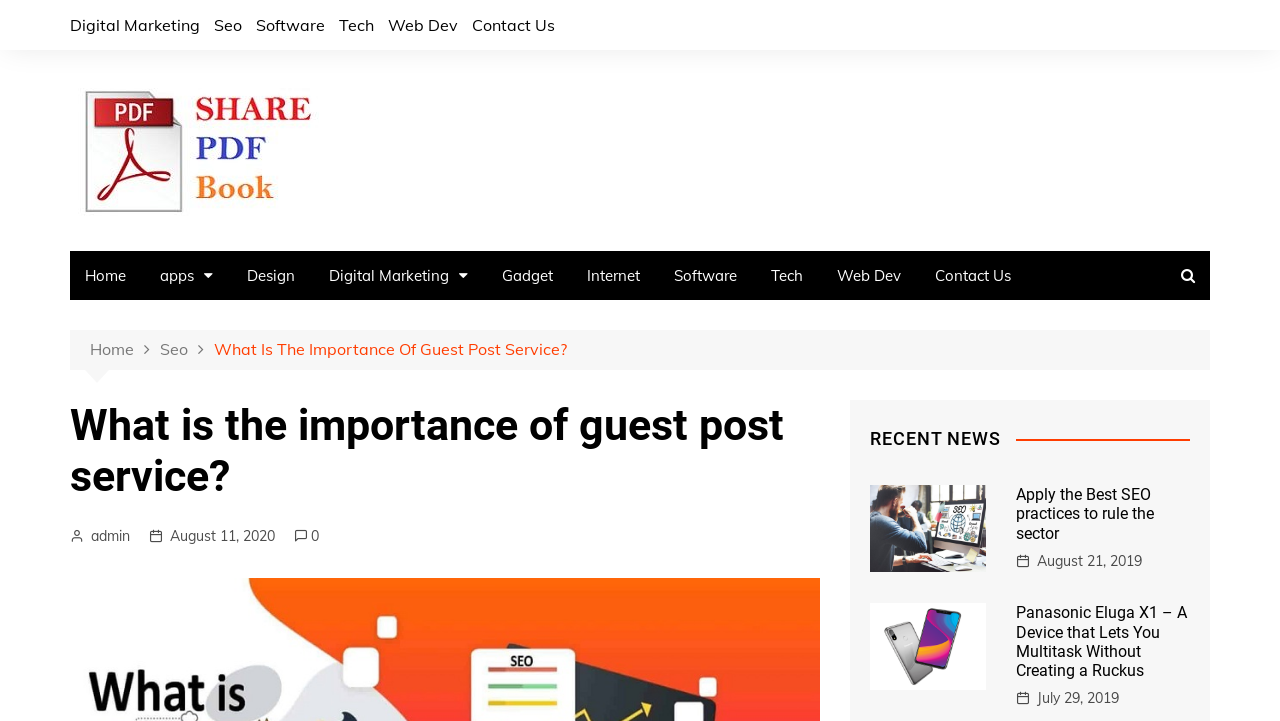Please find the bounding box coordinates of the element's region to be clicked to carry out this instruction: "Search for products".

None